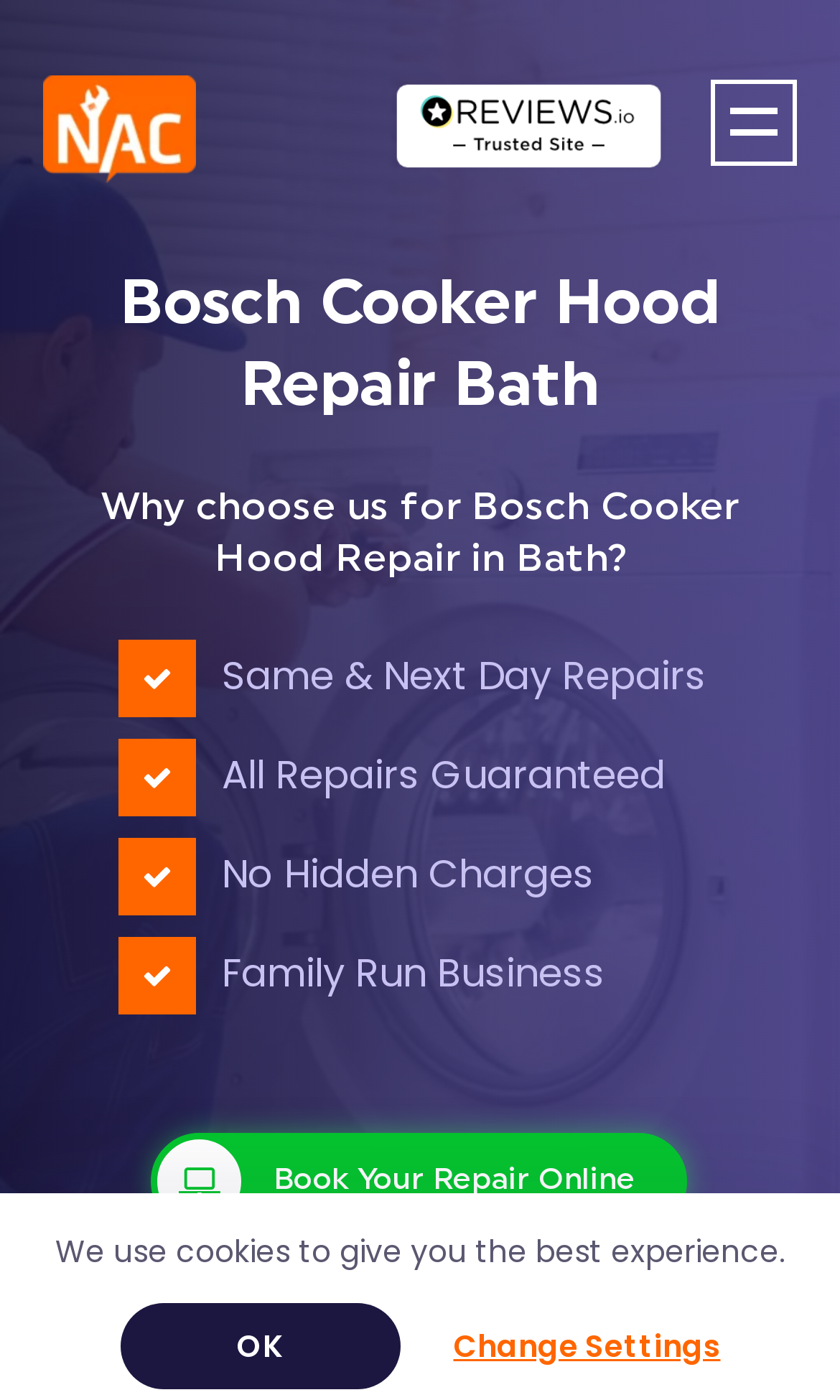What is the business type of the company? Based on the screenshot, please respond with a single word or phrase.

Family Run Business